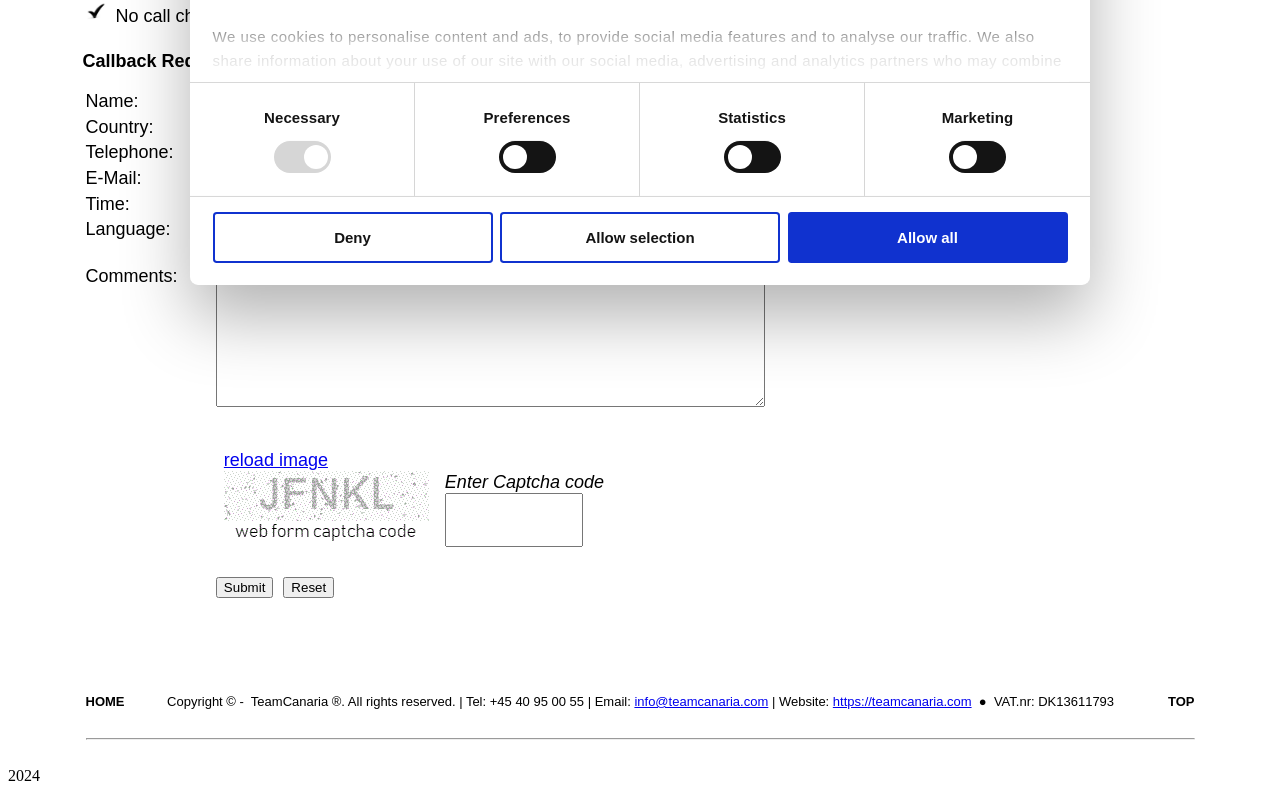Show the bounding box coordinates for the HTML element described as: "simple registration form".

[0.175, 0.529, 0.321, 0.555]